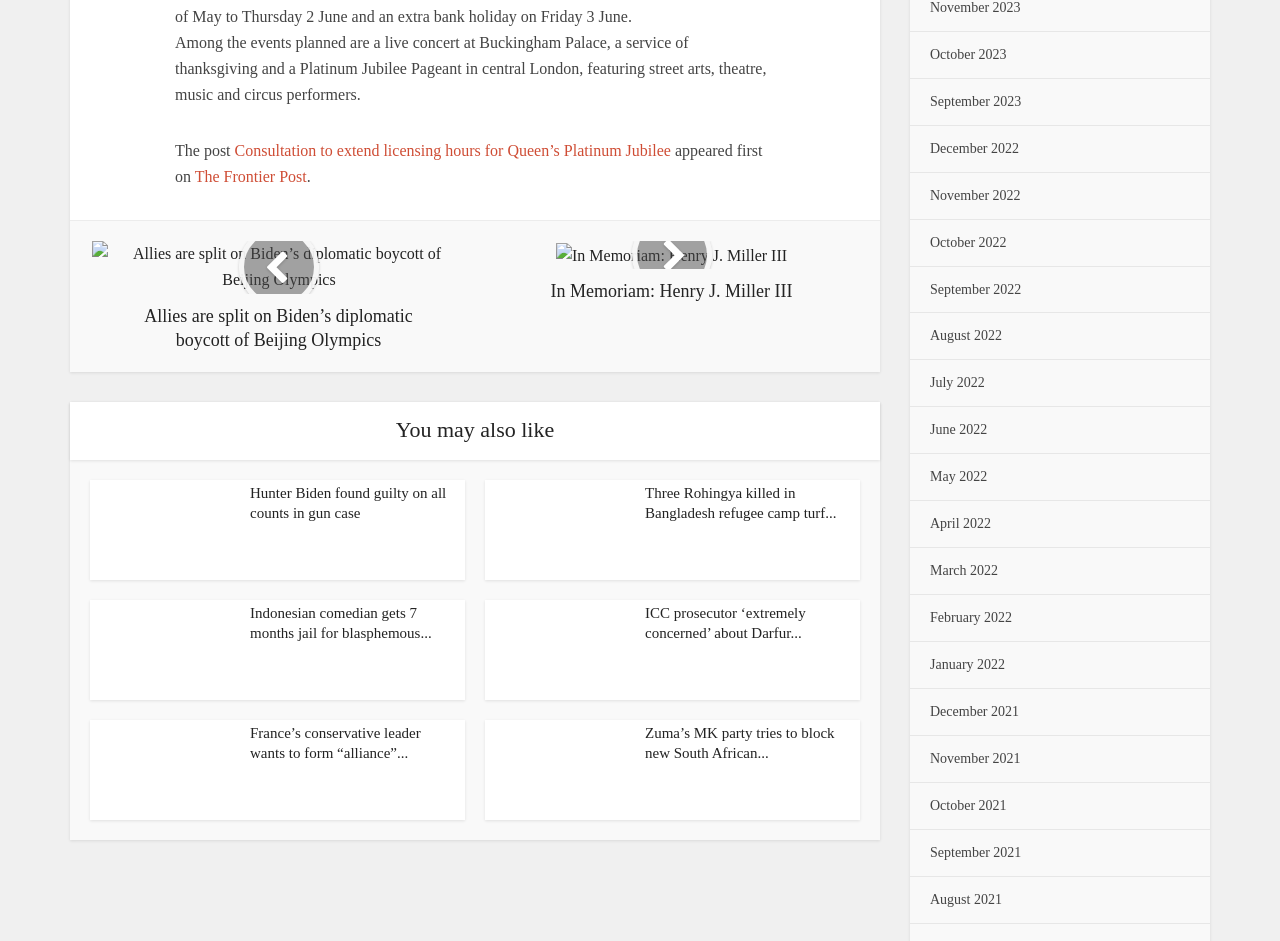Provide the bounding box coordinates of the UI element that matches the description: "August 2021".

[0.727, 0.948, 0.783, 0.964]